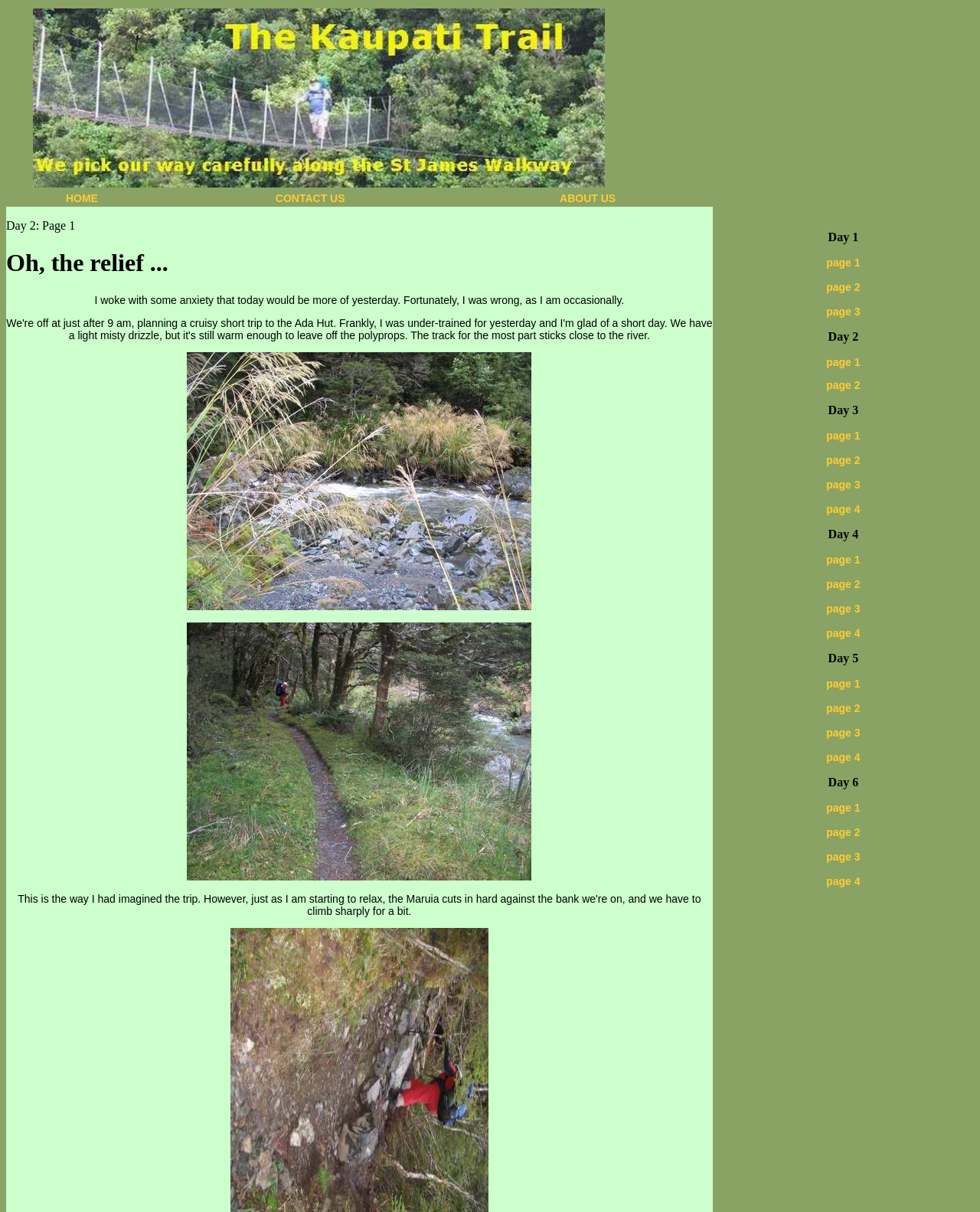What is the purpose of the navigation menu?
Using the information from the image, provide a comprehensive answer to the question.

The navigation menu appears to be a table of contents or an index that allows users to navigate between different pages of the webpage. It contains links to various pages, including those for different days, suggesting that its purpose is to facilitate navigation and access to different sections of the webpage.